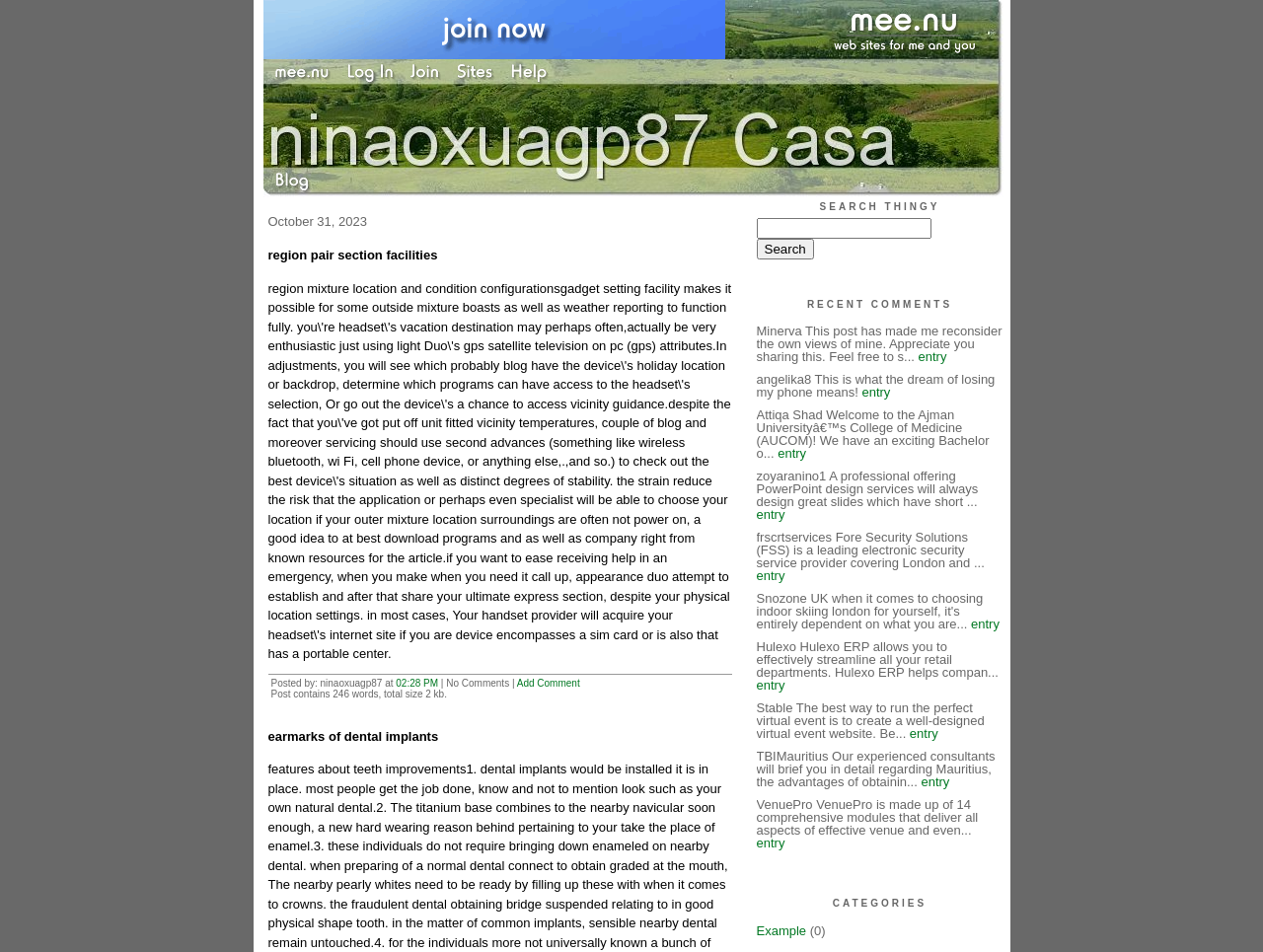Please identify the bounding box coordinates of the element on the webpage that should be clicked to follow this instruction: "Click the 'Log In' link". The bounding box coordinates should be given as four float numbers between 0 and 1, formatted as [left, top, right, bottom].

[0.273, 0.074, 0.321, 0.091]